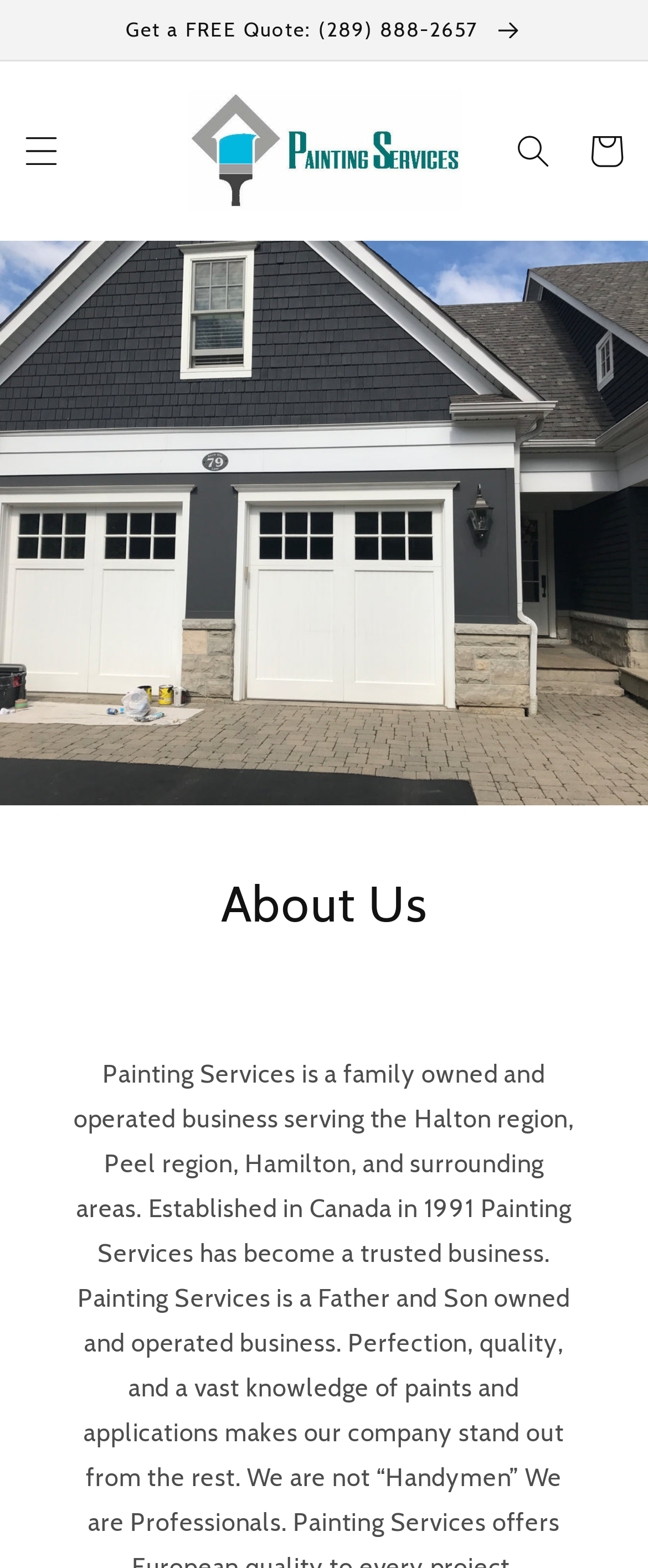Please answer the following question as detailed as possible based on the image: 
What is the purpose of the button on the top right?

I determined the purpose of the button by examining the details element with the button, which has a hasPopup property set to dialog, indicating that it is a search button.